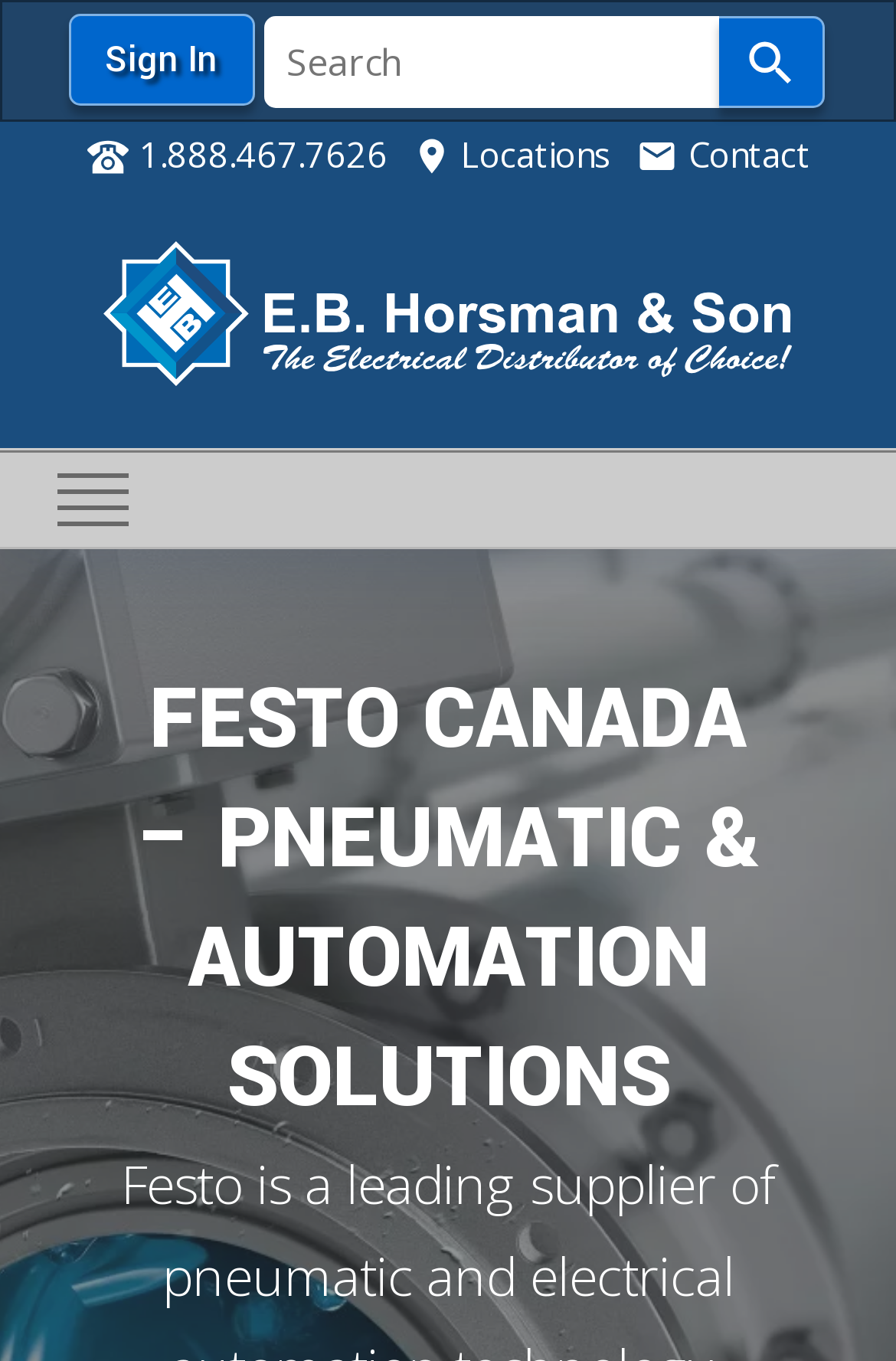What is the function of the button beside the textbox?
Examine the screenshot and reply with a single word or phrase.

Search button